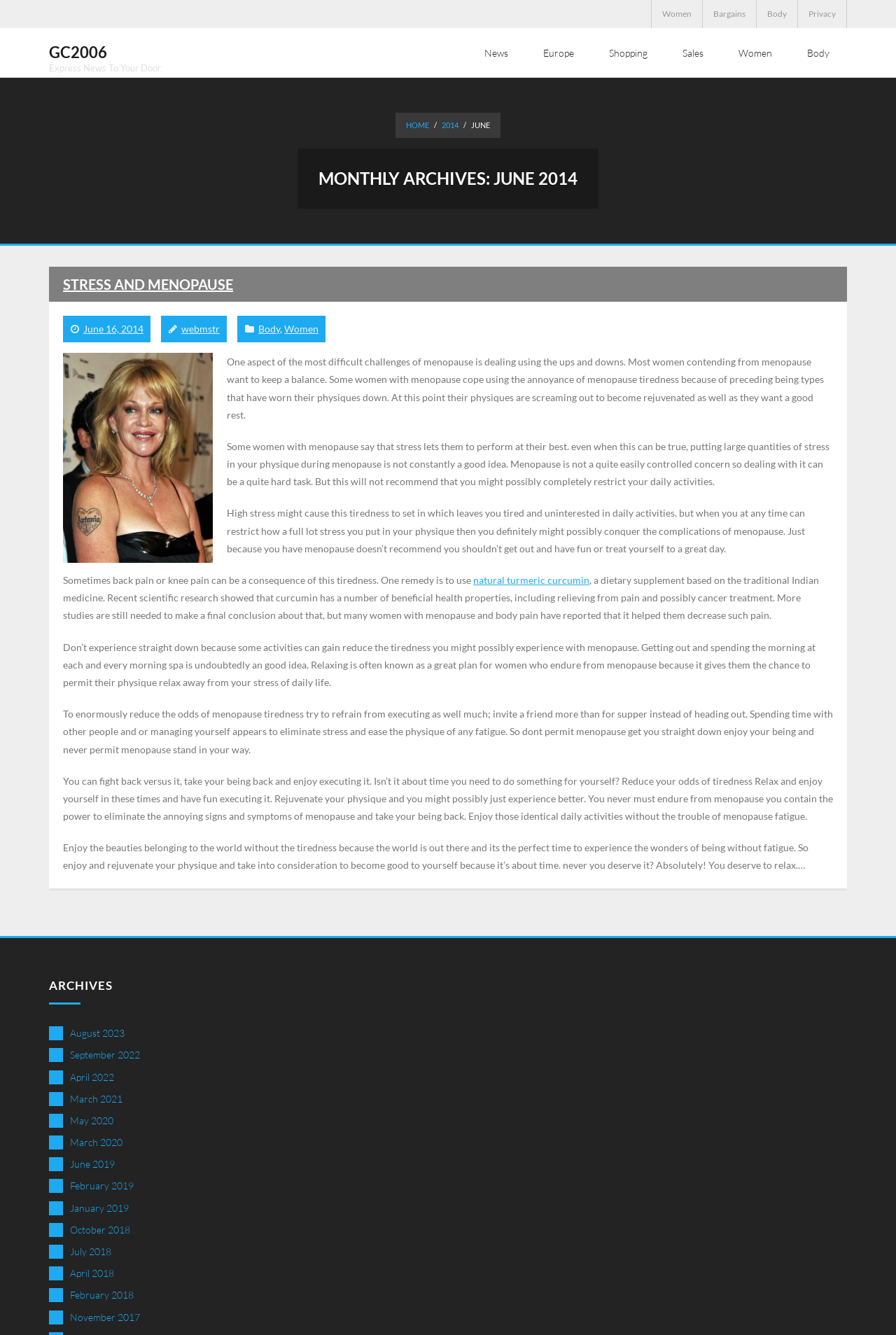Could you specify the bounding box coordinates for the clickable section to complete the following instruction: "Read 'STRESS AND MENOPAUSE' article"?

[0.07, 0.2, 0.961, 0.226]